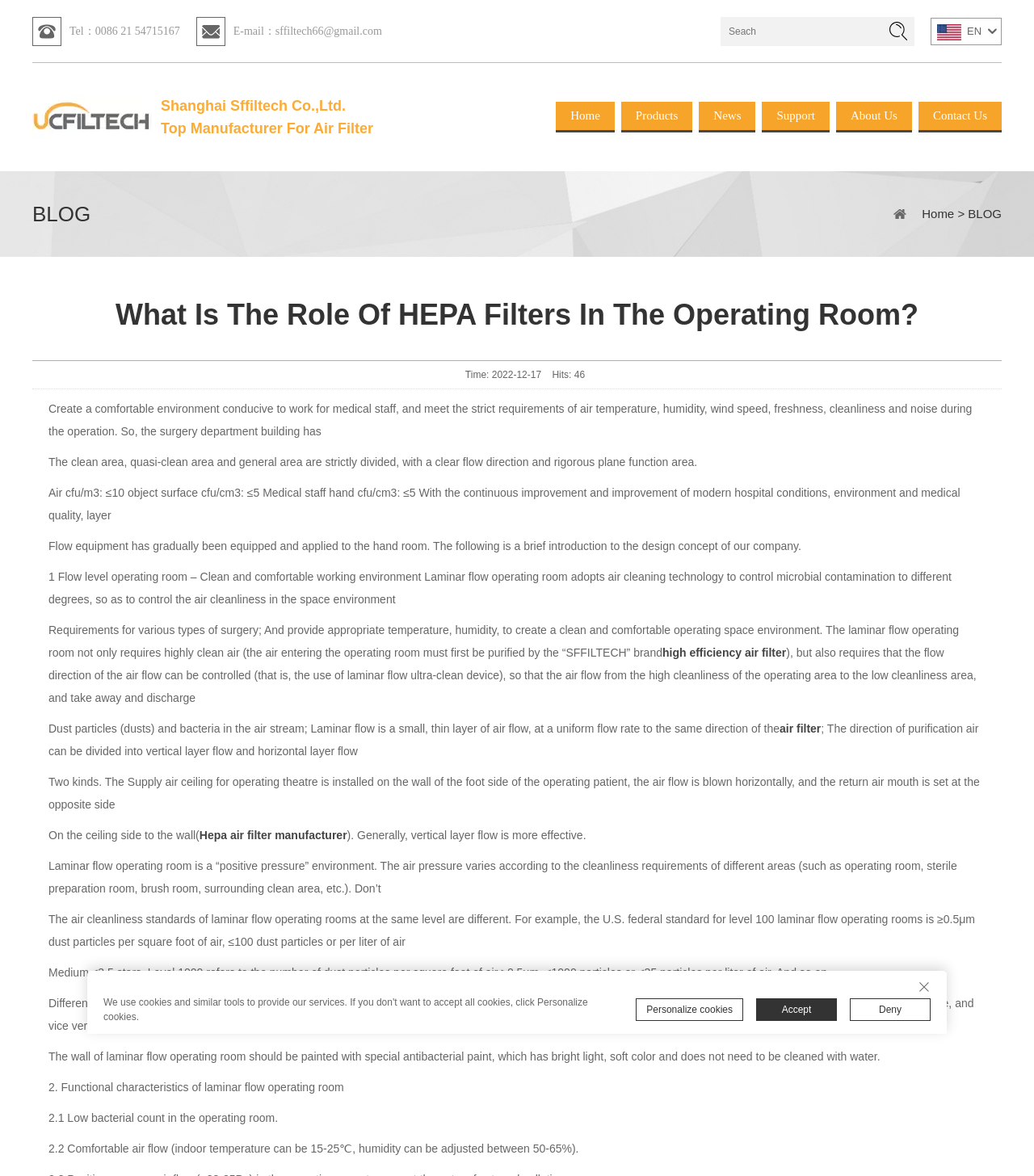Please specify the bounding box coordinates for the clickable region that will help you carry out the instruction: "Search for something".

[0.697, 0.014, 0.853, 0.039]